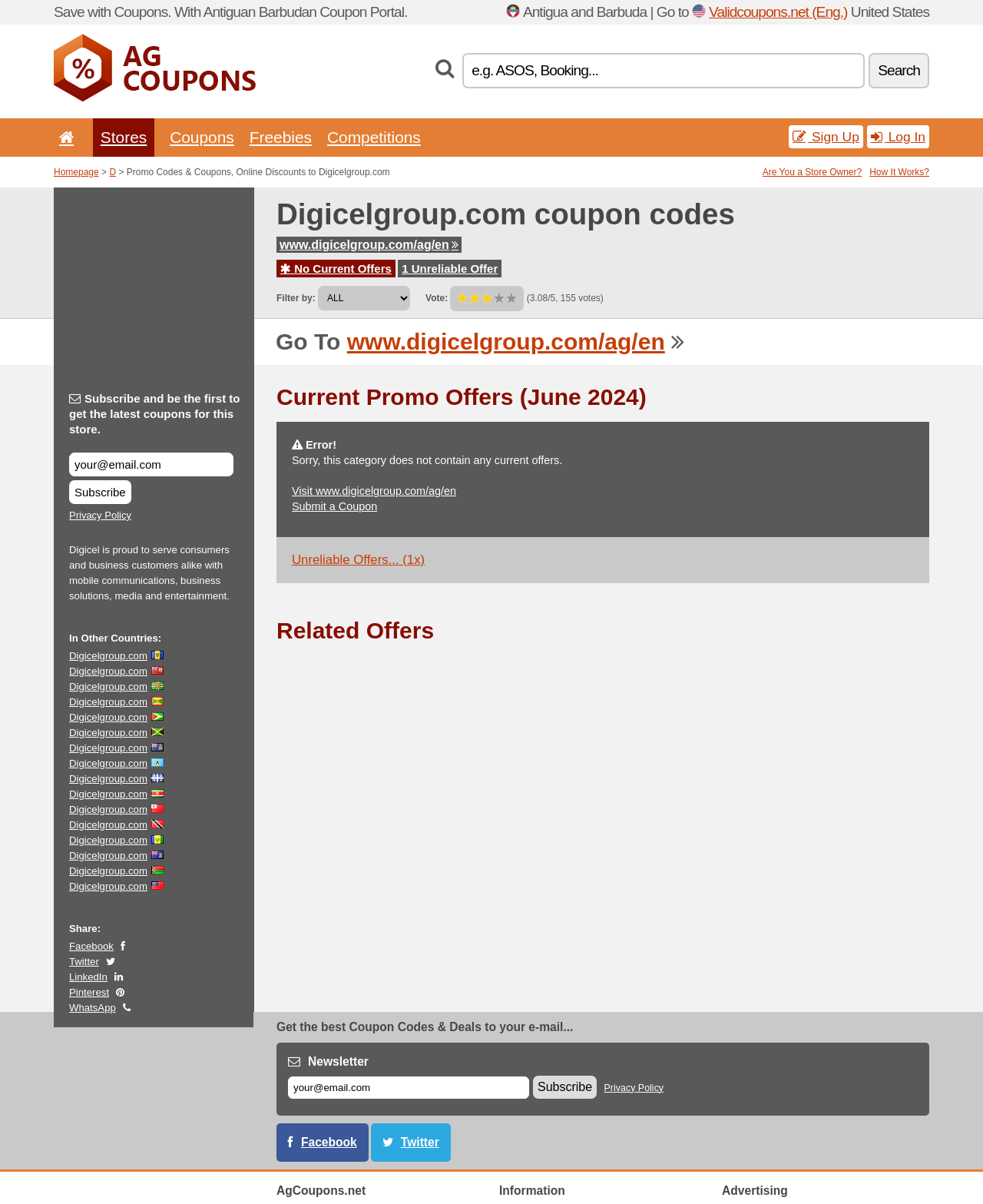Find and specify the bounding box coordinates that correspond to the clickable region for the instruction: "Subscribe to get latest coupons".

[0.07, 0.399, 0.133, 0.419]